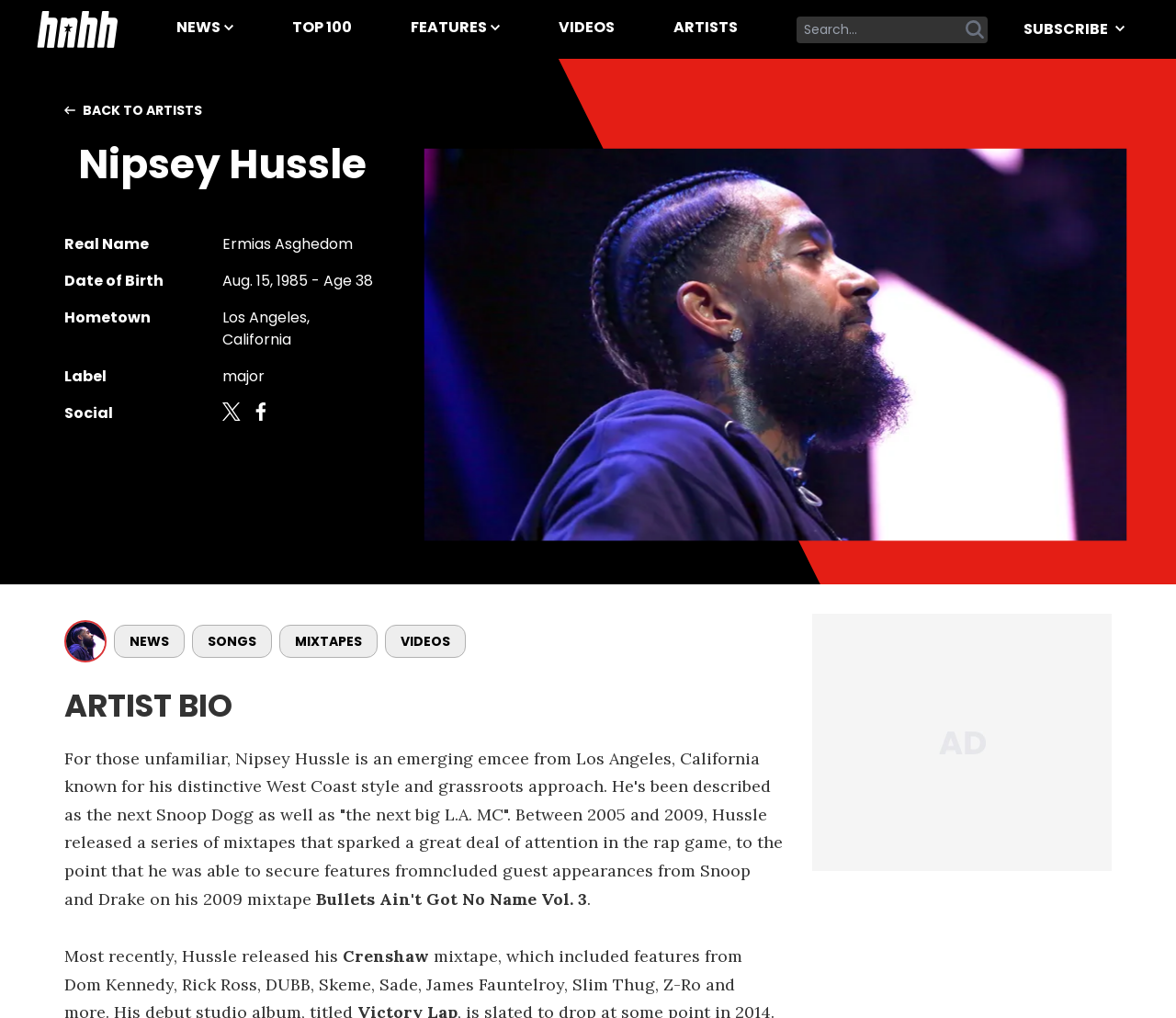What is Nipsey Hussle's real name?
Please provide a comprehensive answer based on the details in the screenshot.

I found the answer by looking at the description list on the webpage, where it says 'Real Name: Ermias Asghedom'.